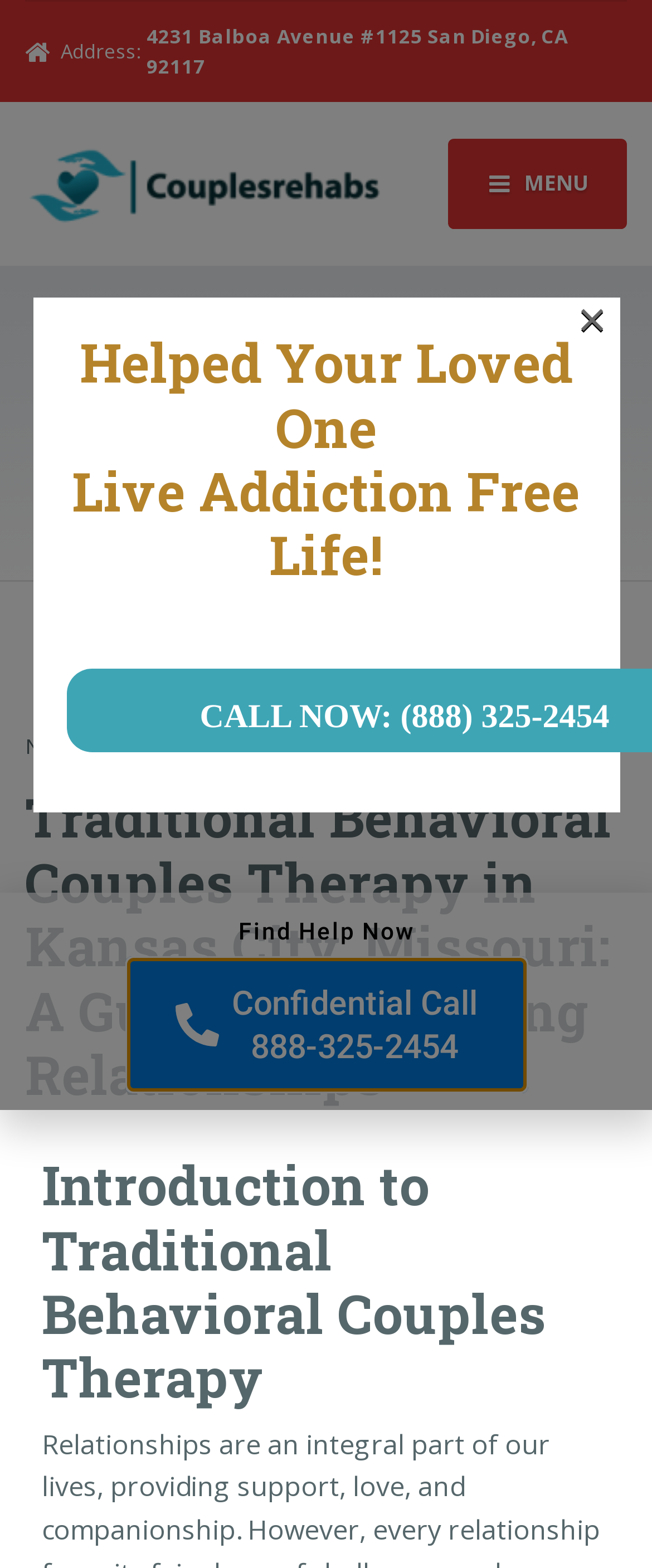Please locate the bounding box coordinates of the element that should be clicked to achieve the given instruction: "Find help now".

[0.365, 0.585, 0.635, 0.602]